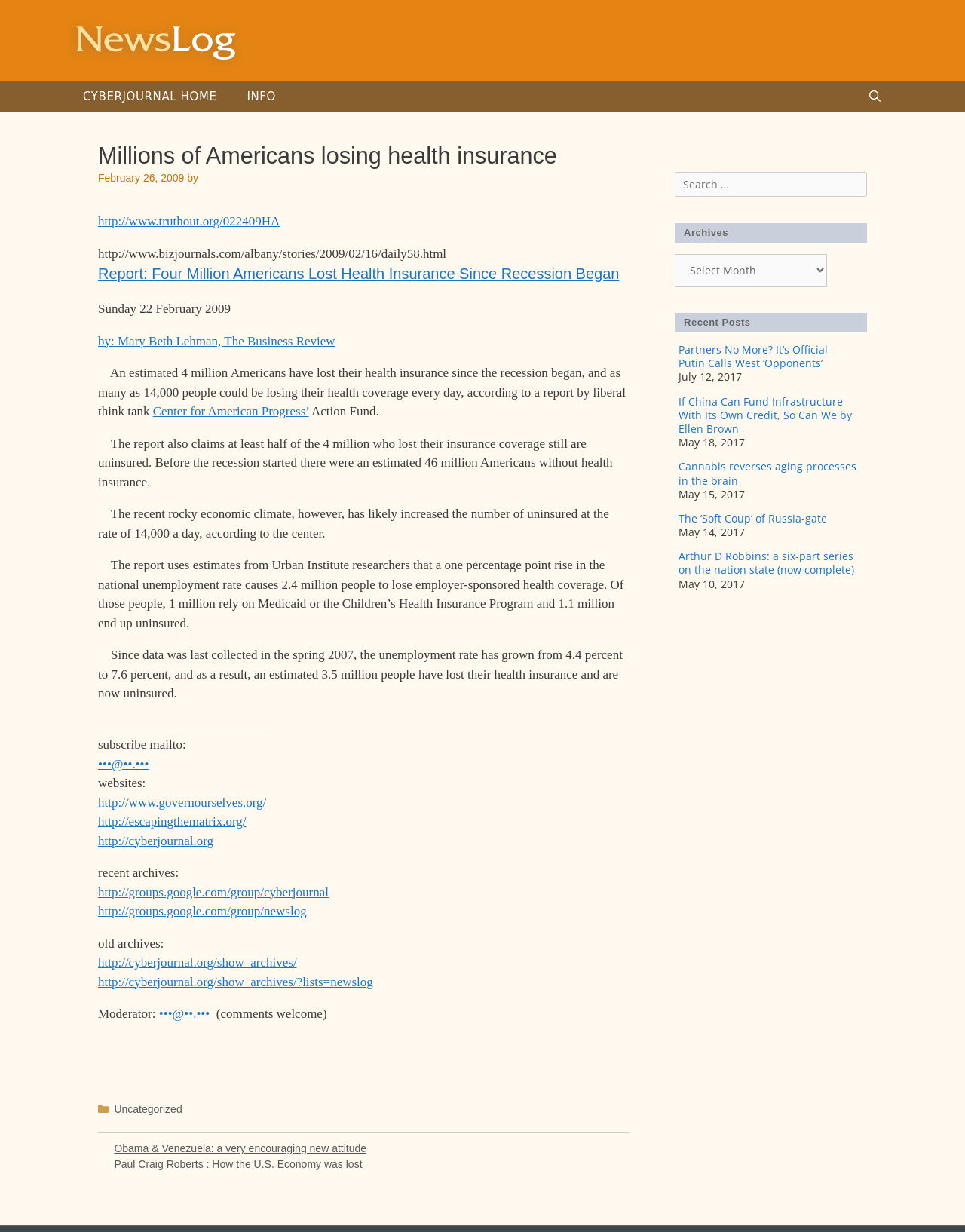Indicate the bounding box coordinates of the element that needs to be clicked to satisfy the following instruction: "View the 'Report: Four Million Americans Lost Health Insurance Since Recession Began' article". The coordinates should be four float numbers between 0 and 1, i.e., [left, top, right, bottom].

[0.102, 0.215, 0.642, 0.229]